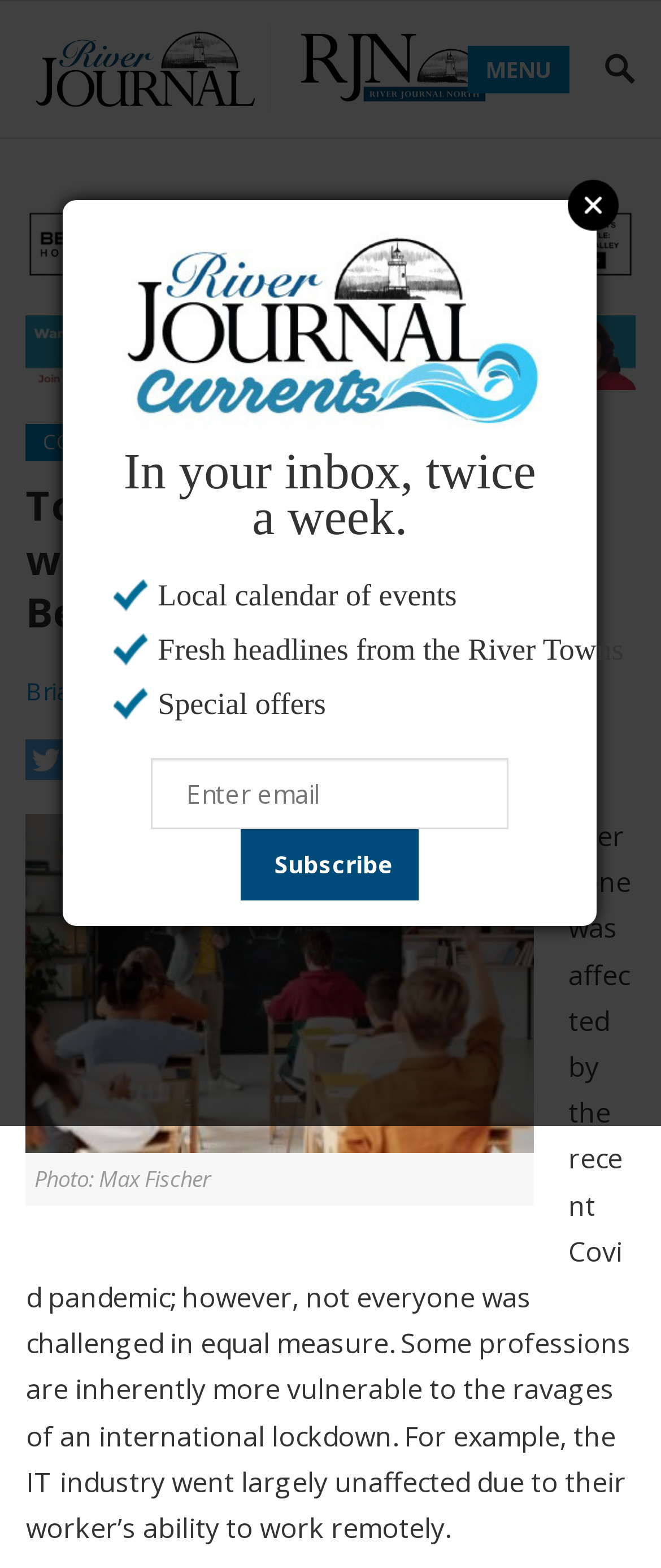Determine the main heading of the webpage and generate its text.

Top Education Trends that will Continue in 2021 and Beyond